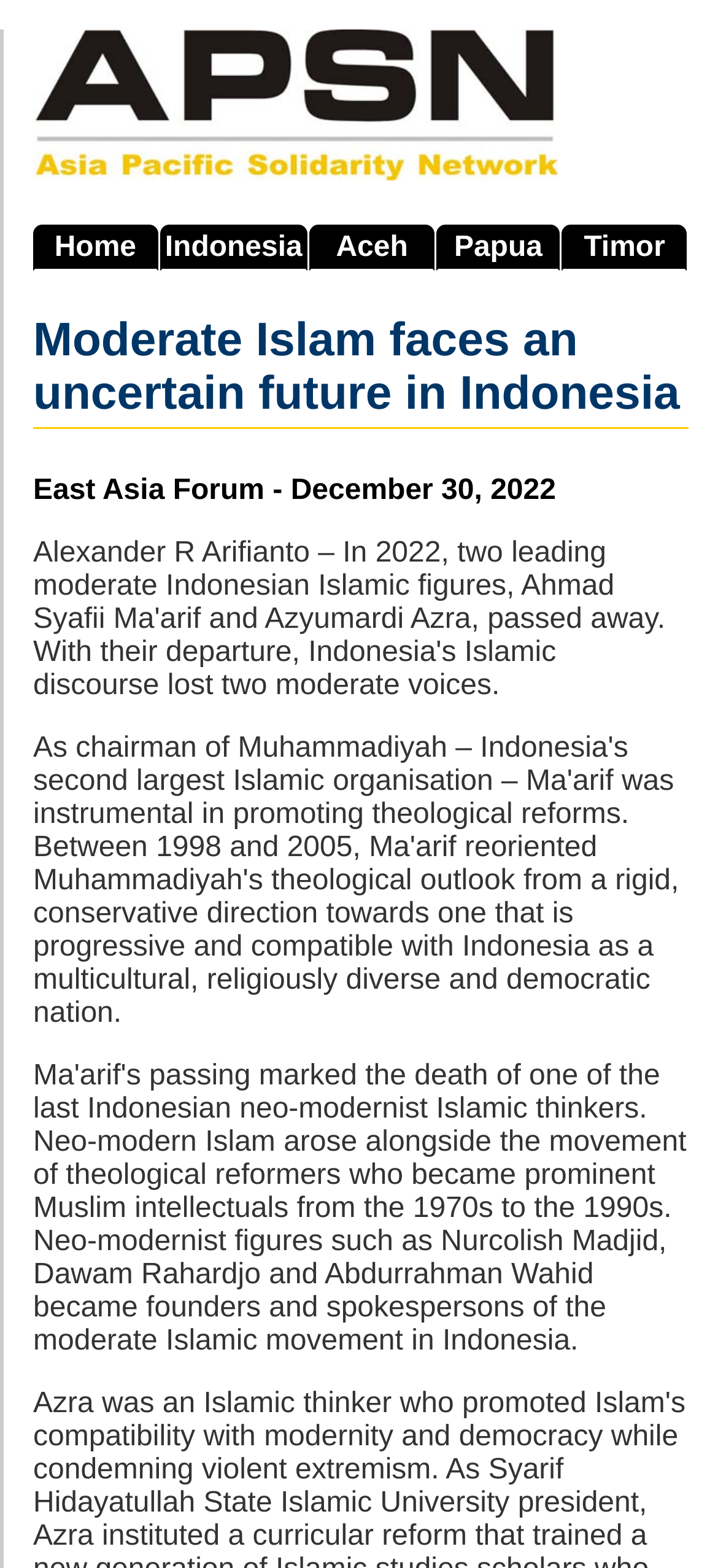Please answer the following question using a single word or phrase: 
What is the source of the article?

East Asia Forum